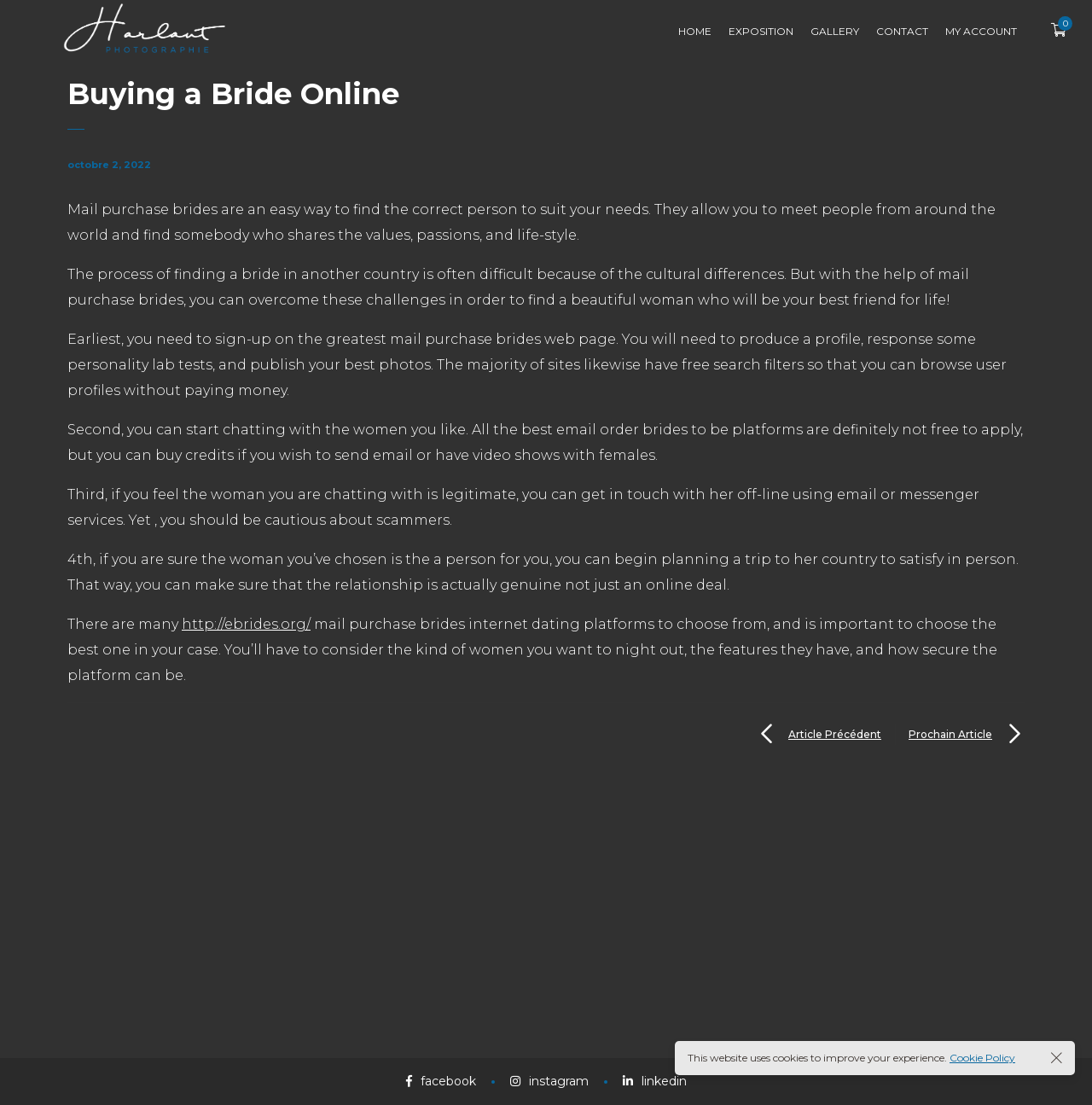Answer the question using only a single word or phrase: 
How many social media links are at the bottom of the webpage?

Three